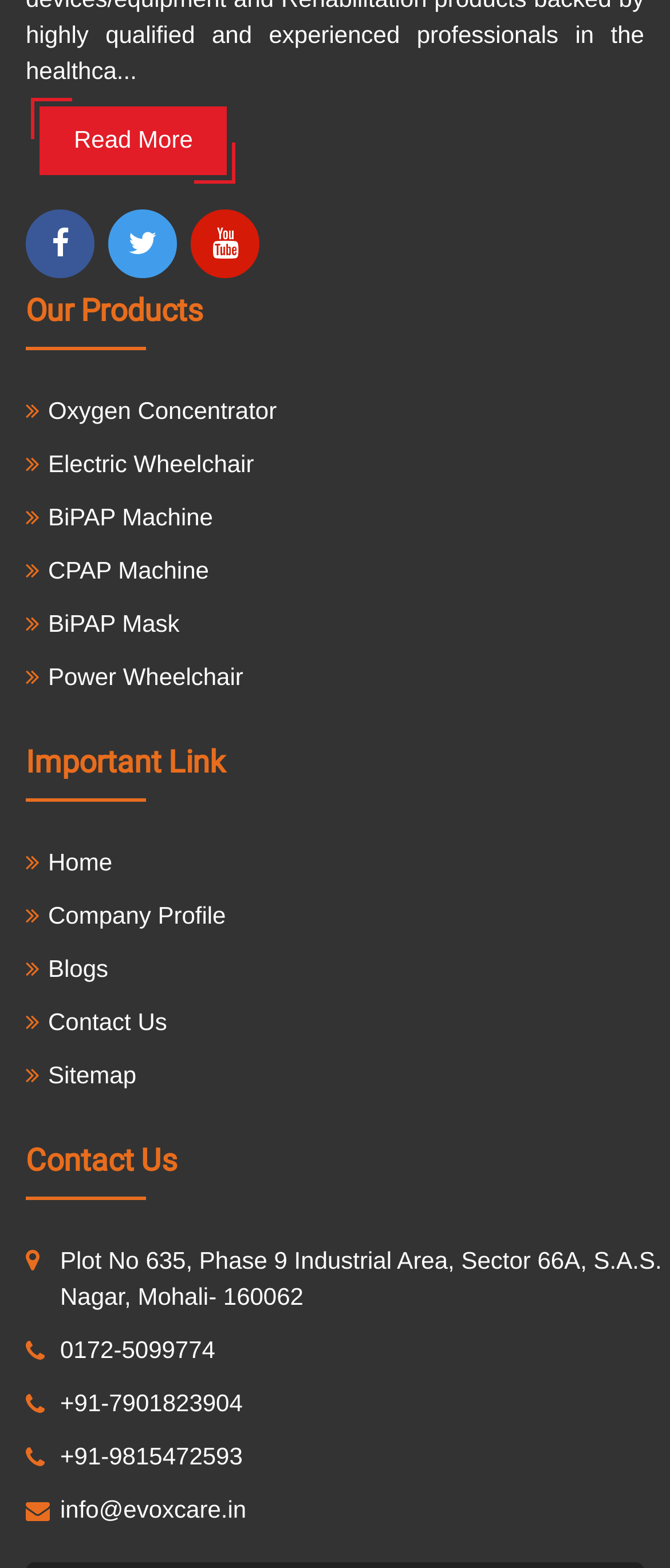Based on the image, give a detailed response to the question: What is the address of the company?

The address of the company can be found in the 'Contact Us' section, which is listed as 'Plot No 635, Phase 9 Industrial Area, Sector 66A, S.A.S. Nagar, Mohali- 160062'.